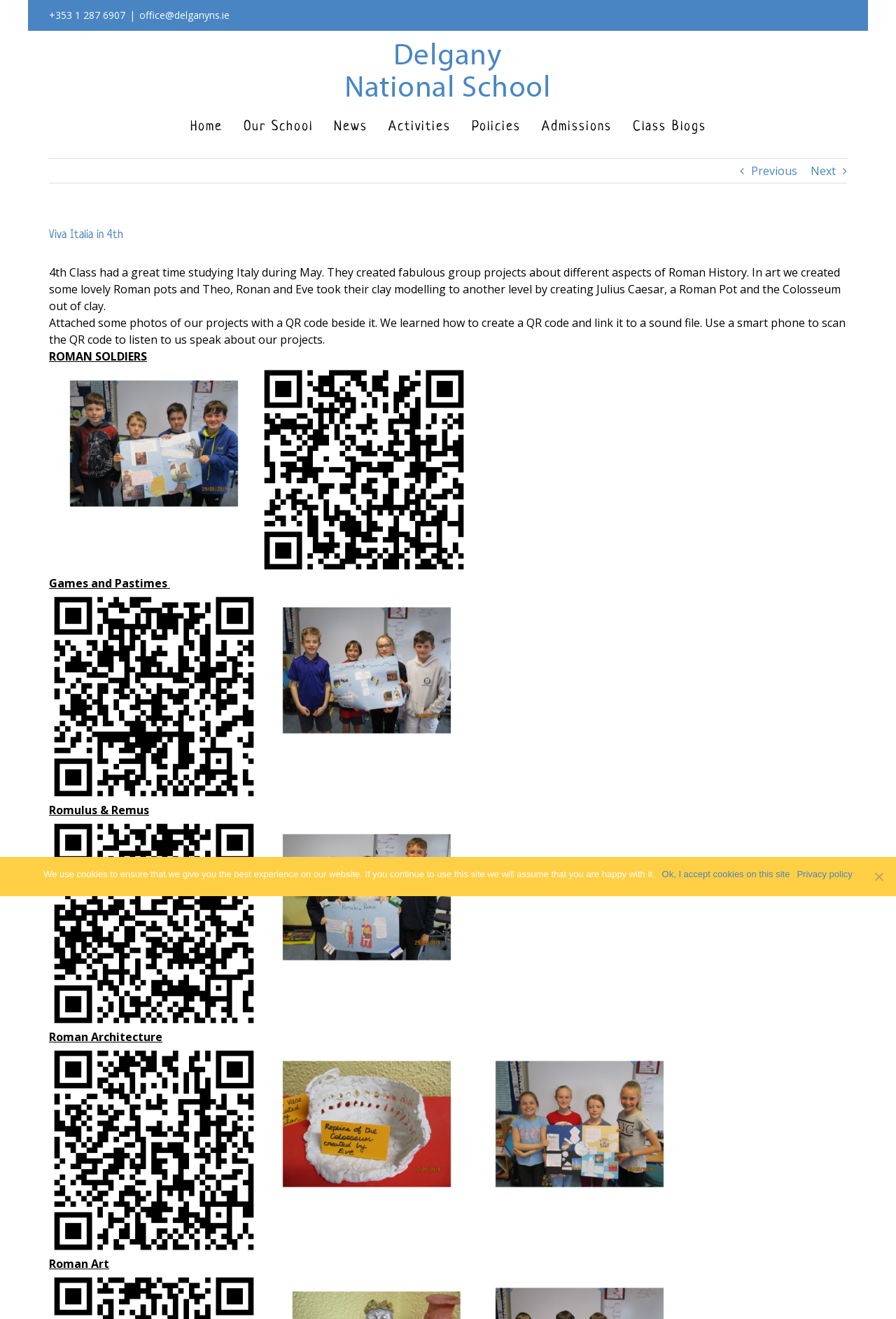Please locate the clickable area by providing the bounding box coordinates to follow this instruction: "Click the 'Home' link".

[0.212, 0.082, 0.248, 0.109]